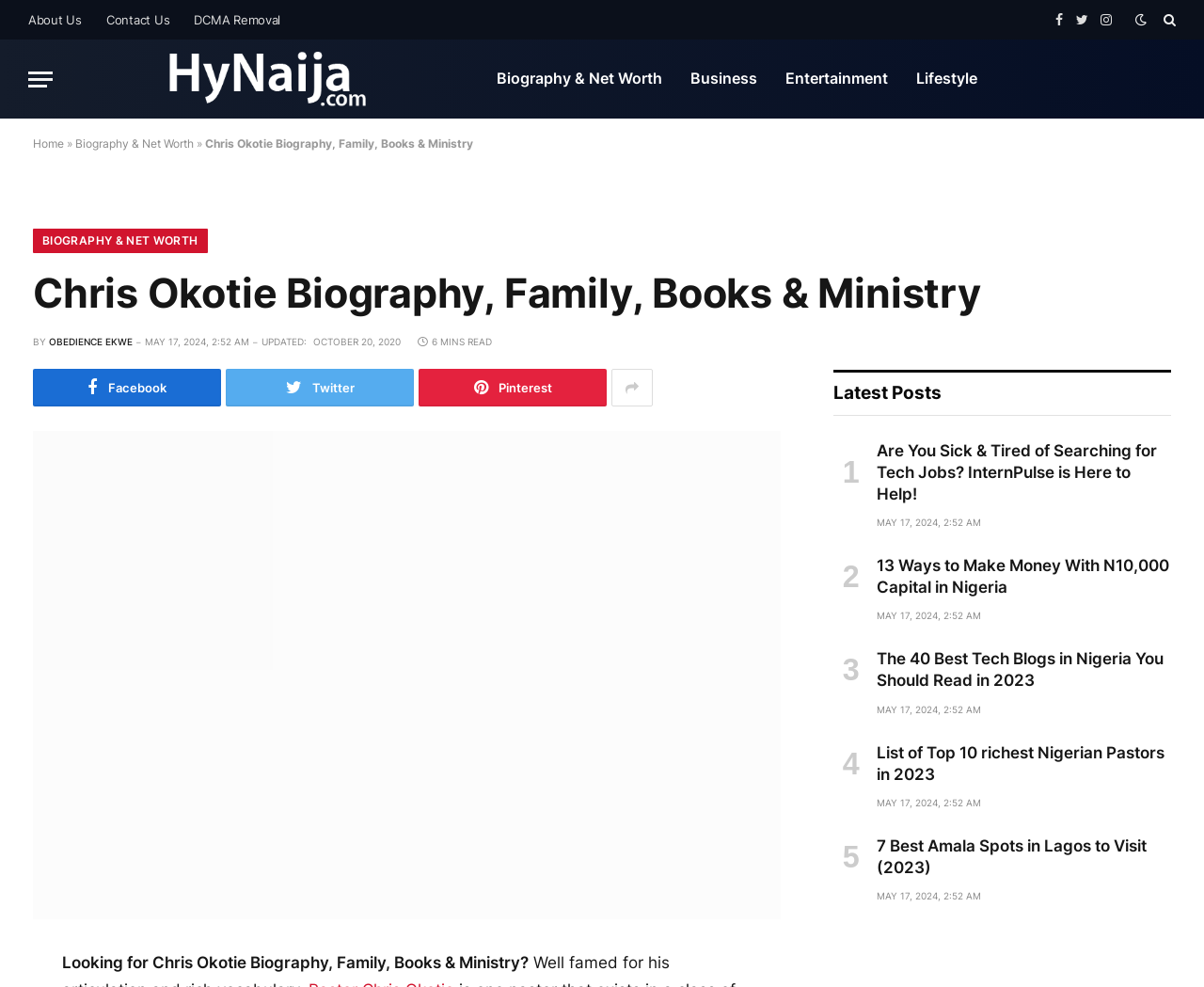How many minutes does it take to read the article?
From the image, respond using a single word or phrase.

6 MINS